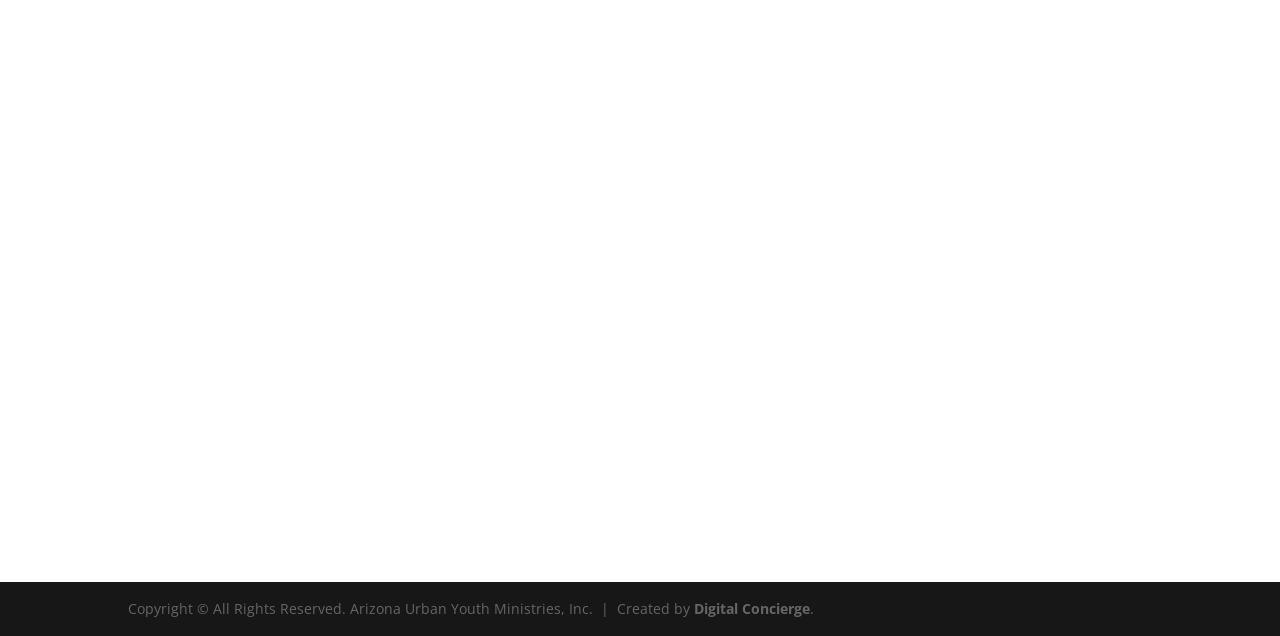Use a single word or phrase to answer the question:
What are the social media links for?

To connect with the organization